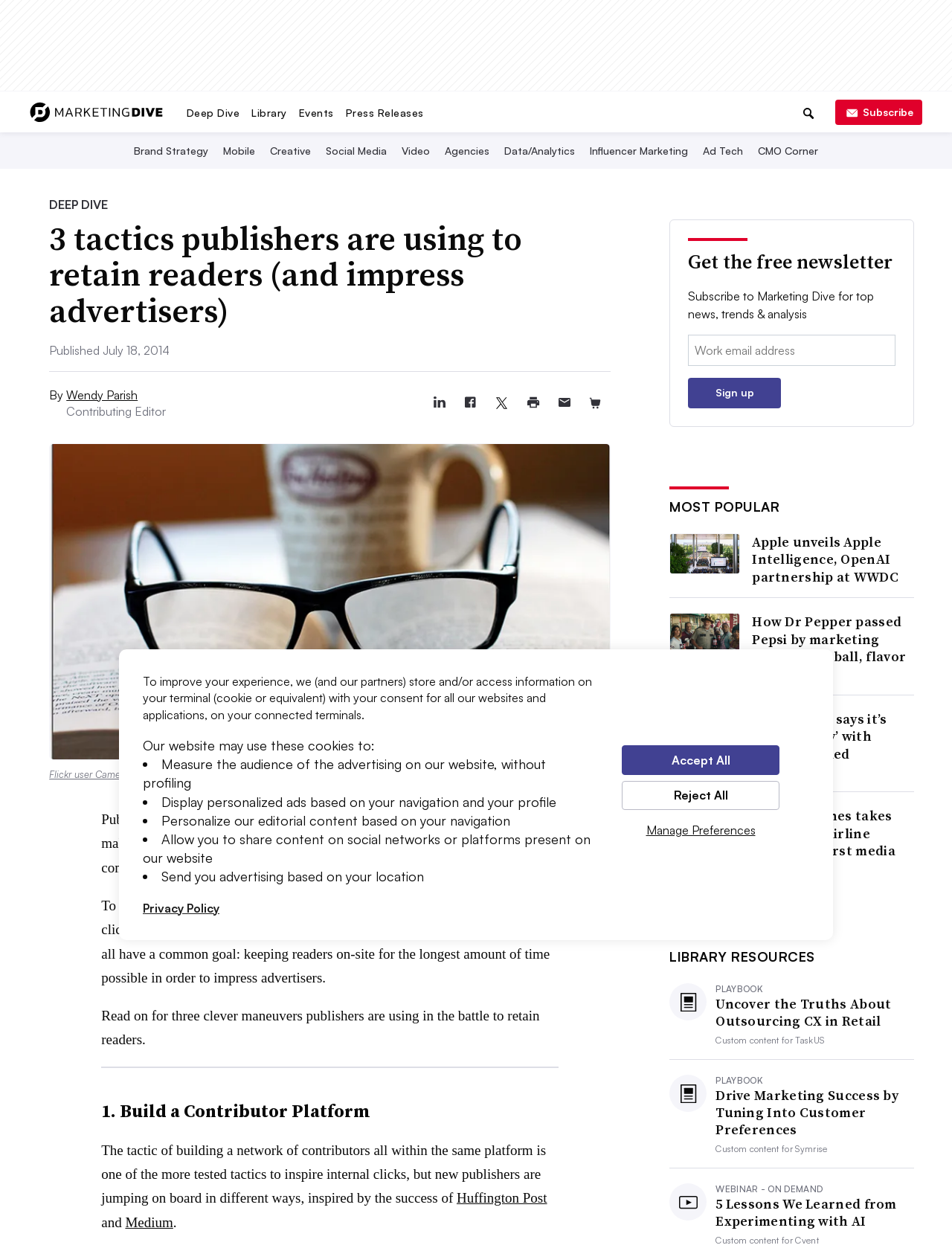Determine the bounding box coordinates of the clickable region to carry out the instruction: "Subscribe to the newsletter".

[0.723, 0.302, 0.821, 0.326]